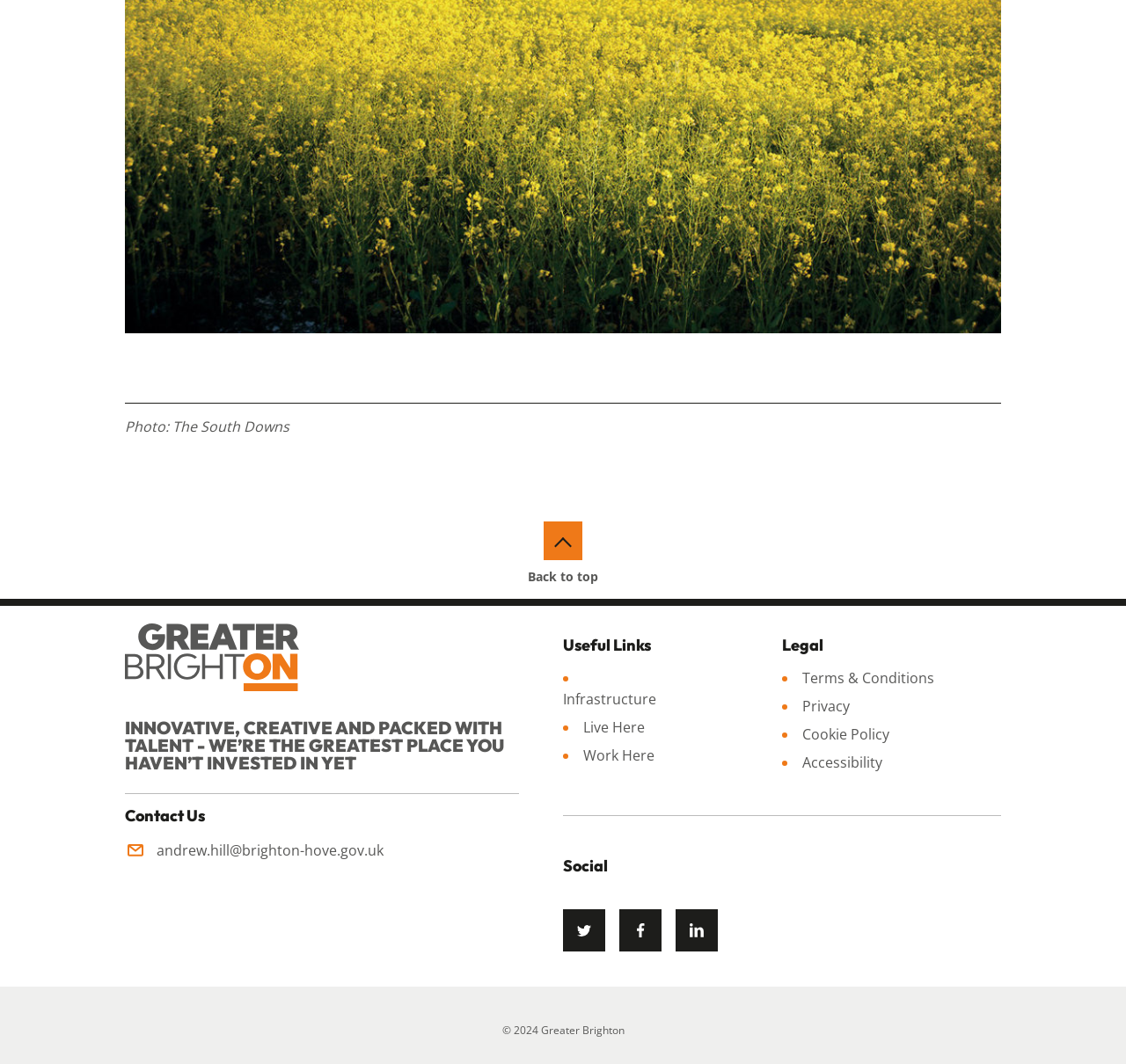What is the contact email?
Offer a detailed and full explanation in response to the question.

The contact email can be found under the 'Contact Us' heading, which is located at the top-left section of the webpage. The email address is 'andrew.hill@brighton-hove.gov.uk'.